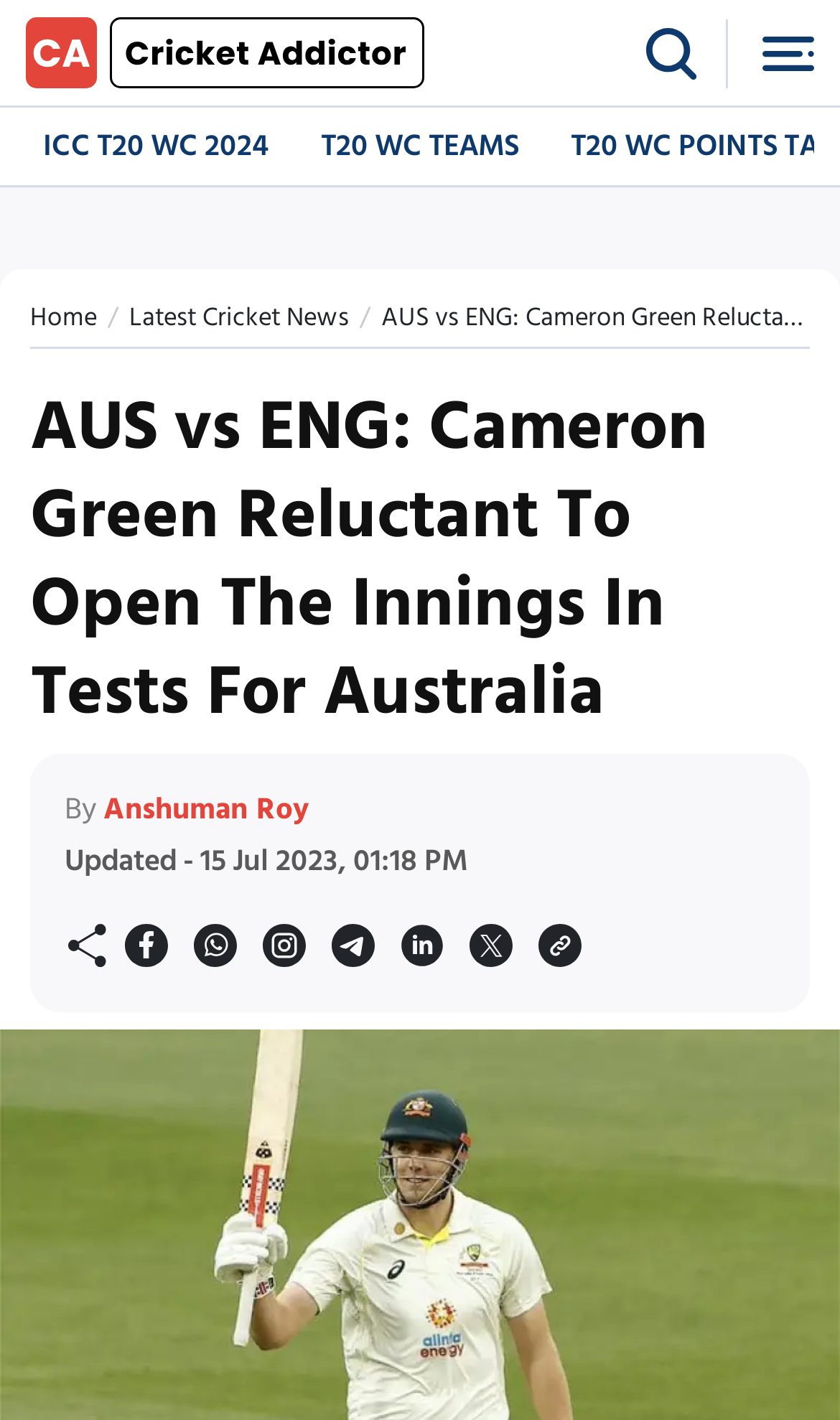Find the bounding box coordinates of the UI element according to this description: "T20 WC Teams".

[0.362, 0.088, 0.638, 0.118]